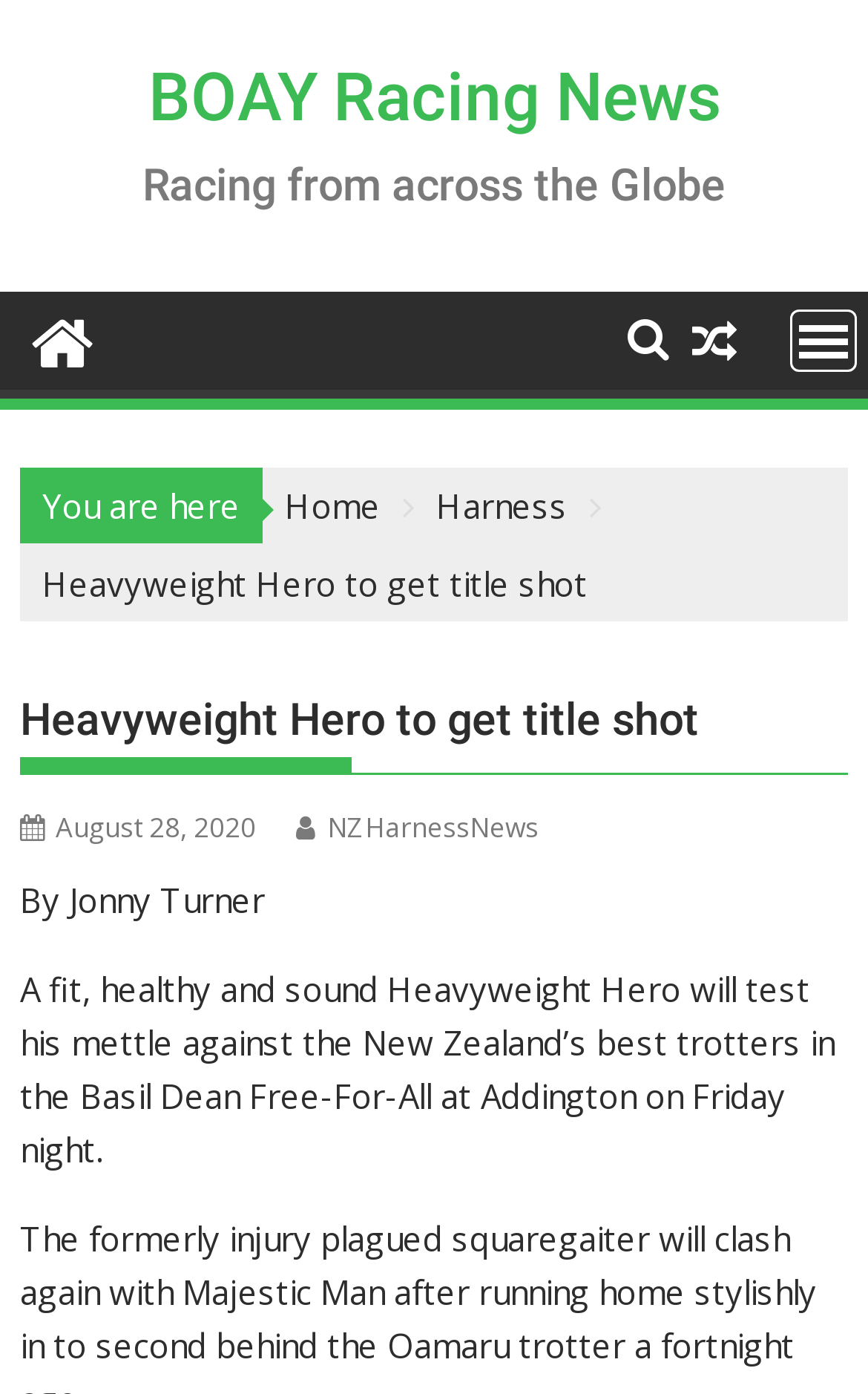Using the image as a reference, answer the following question in as much detail as possible:
Who is the author of the article?

The question asks about the author of the article. By looking at the text, we can find the answer in the sentence 'By Jonny Turner' which is located below the title of the article.